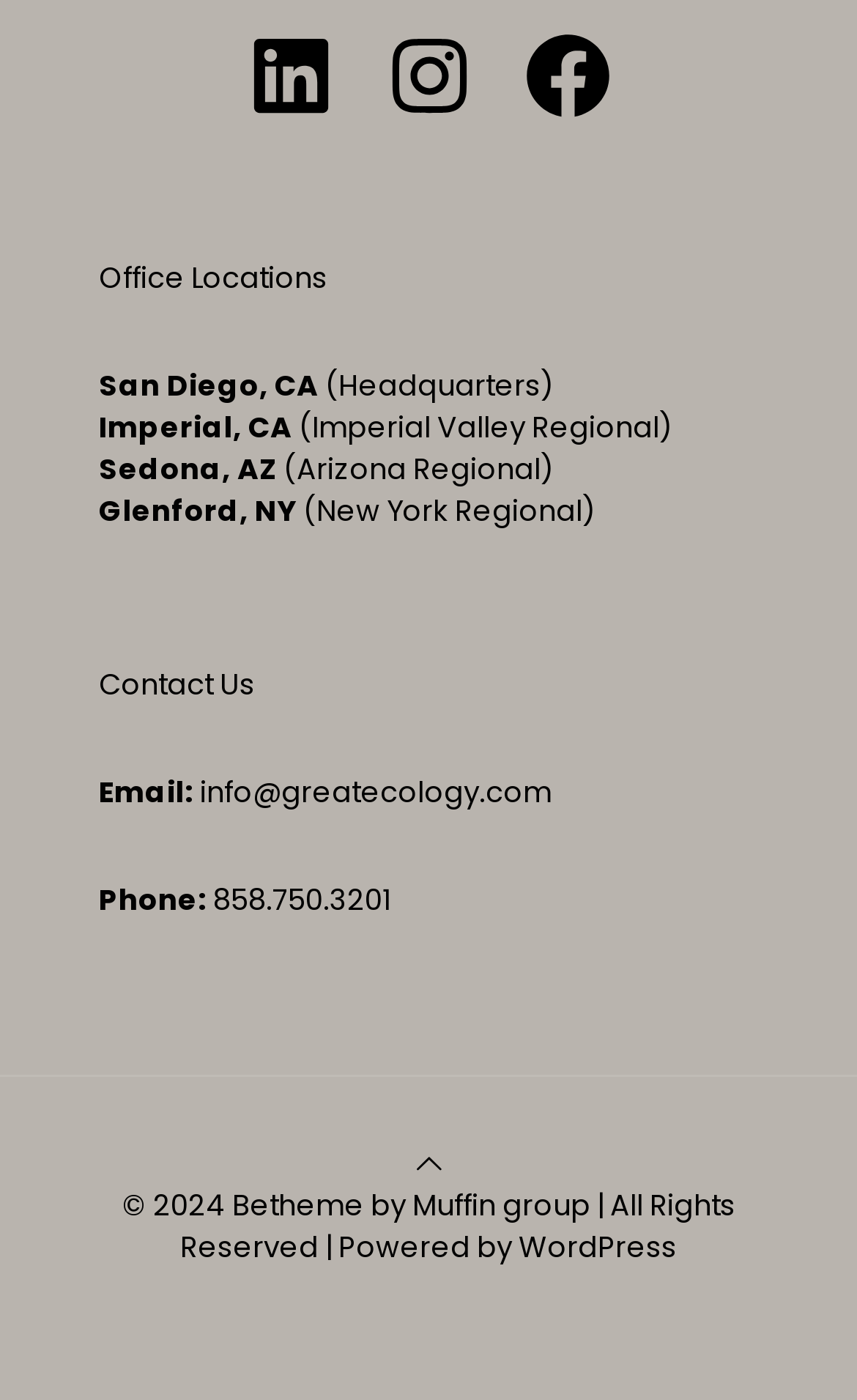Please specify the bounding box coordinates of the region to click in order to perform the following instruction: "View LinkedIn page".

[0.281, 0.019, 0.396, 0.089]